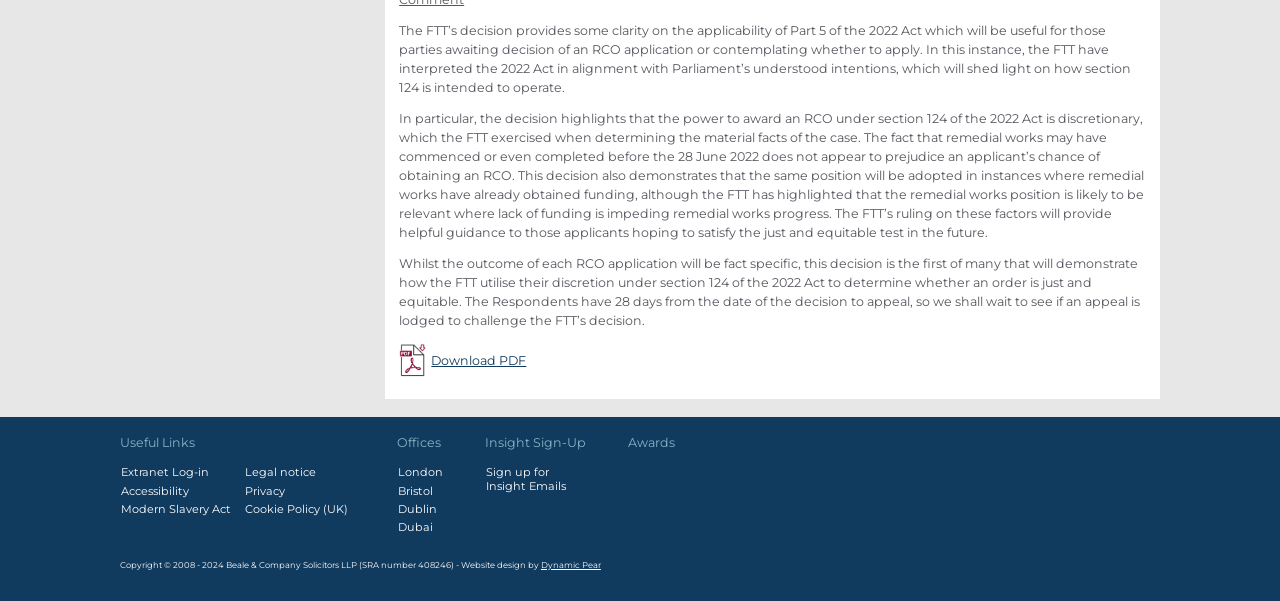What type of links are listed under 'Useful Links'?
Answer briefly with a single word or phrase based on the image.

Extranet Log-in, Legal notice, etc.